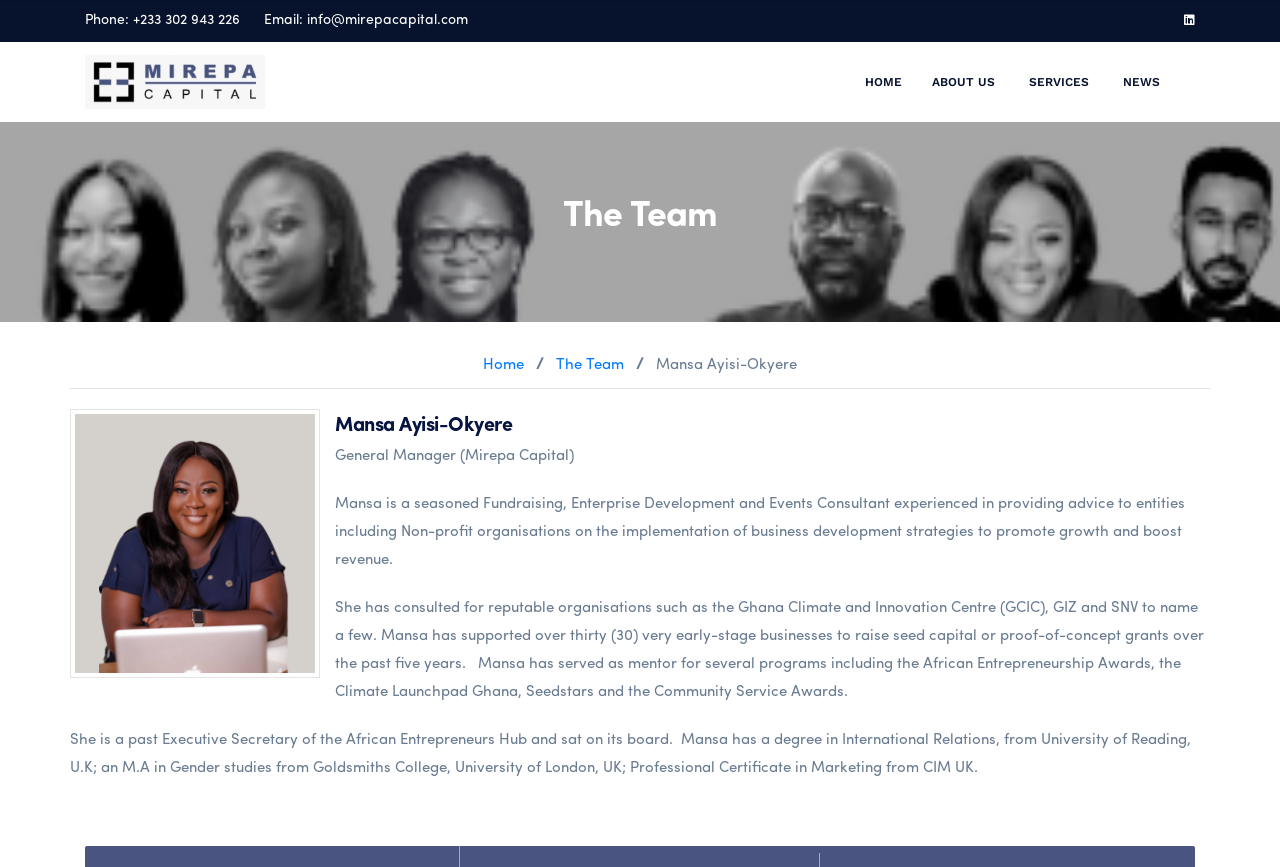Provide a brief response to the question using a single word or phrase: 
What is the position of Mansa Ayisi-Okyere?

General Manager (Mirepa Capital)